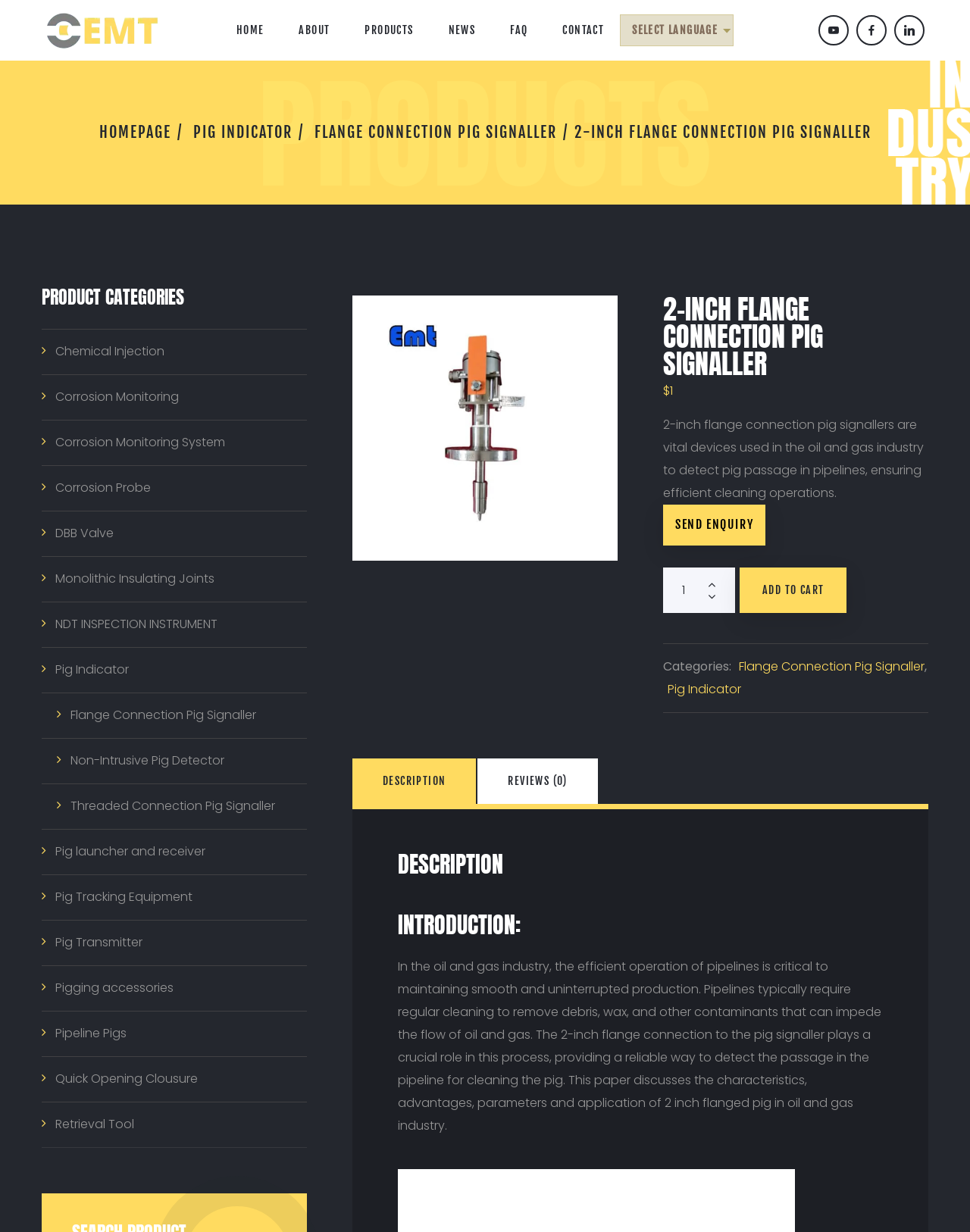What is the purpose of 2-inch flange connection pig signallers?
Answer with a single word or phrase by referring to the visual content.

Detect pig passage in pipelines